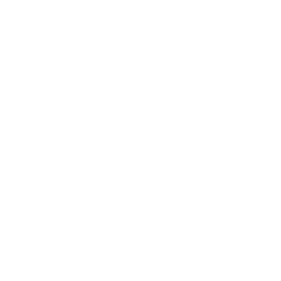Describe the image with as much detail as possible.

The image showcases a sleek and modern **Gas Single Deck Pizza Oven**, specifically designed for optimal performance in commercial settings. Its streamlined design emphasizes efficiency and style, making it an excellent addition for any pizzeria or restaurant. The oven is intended for single tray use, allowing for excellent space utilization without compromising cooking quality. Ideal for creating delicious pizzas, this equipment is built to enhance your culinary capabilities.